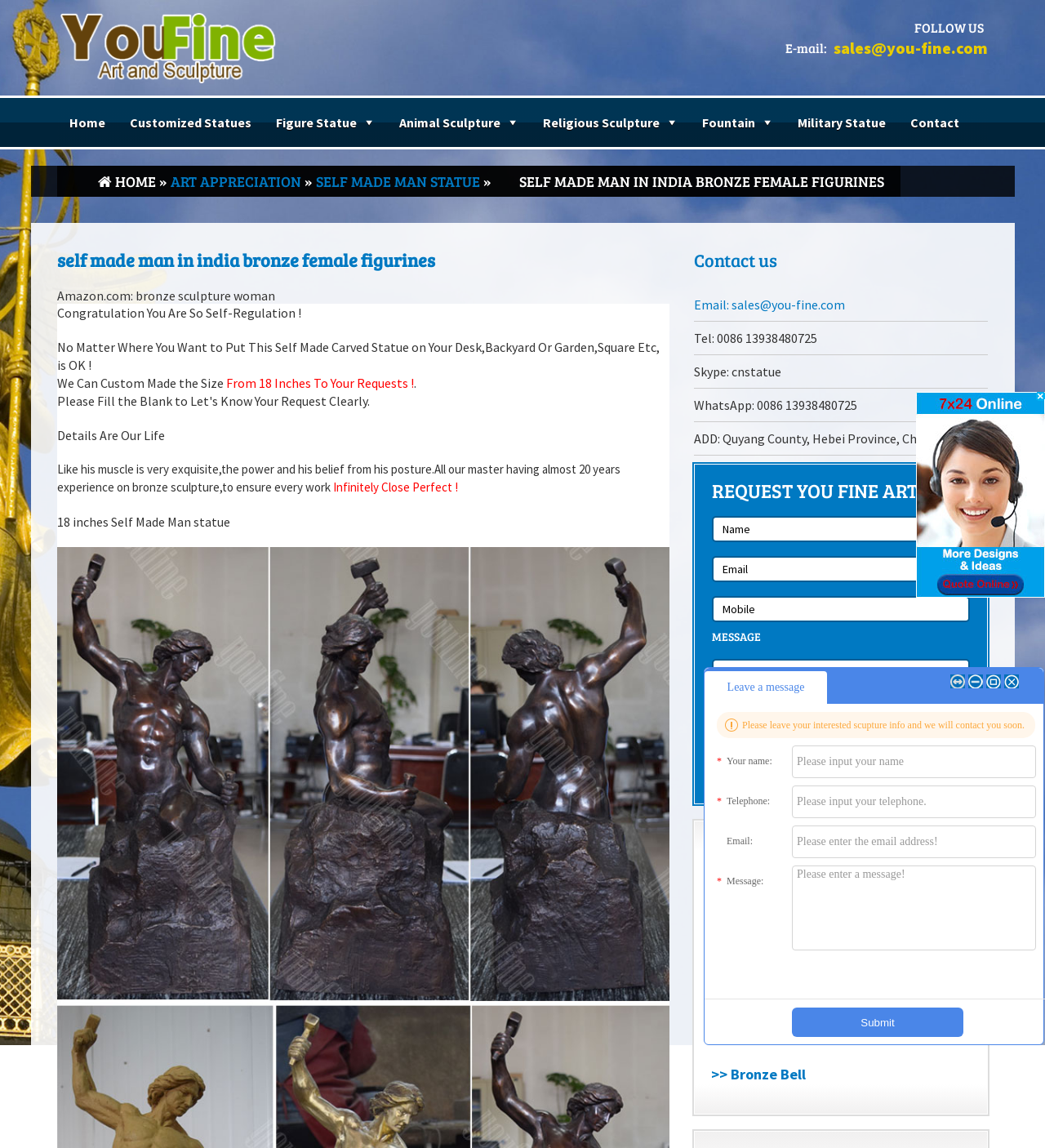What is the material of the statue?
Based on the image, answer the question with as much detail as possible.

I found the material of the statue by looking at the text on the webpage, which is located at the top center, and it says 'YouFine Bronze Statue'.